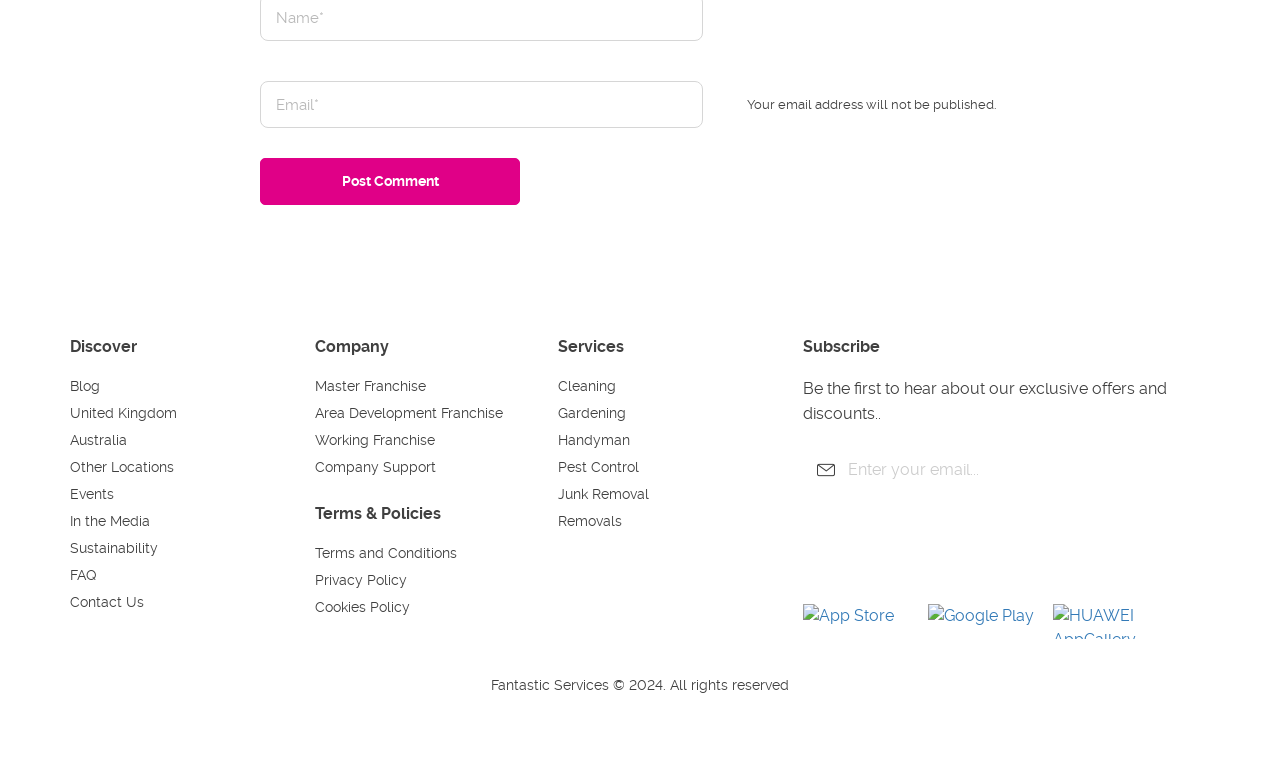Find the bounding box of the web element that fits this description: "February 5, 2024".

None